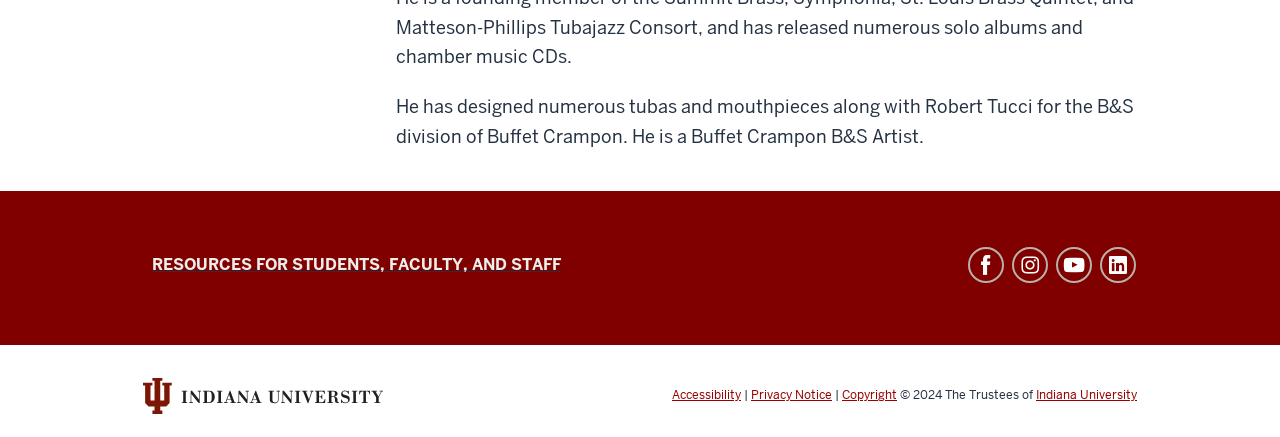Could you determine the bounding box coordinates of the clickable element to complete the instruction: "Visit the Indiana University website"? Provide the coordinates as four float numbers between 0 and 1, i.e., [left, top, right, bottom].

[0.112, 0.857, 0.299, 0.941]